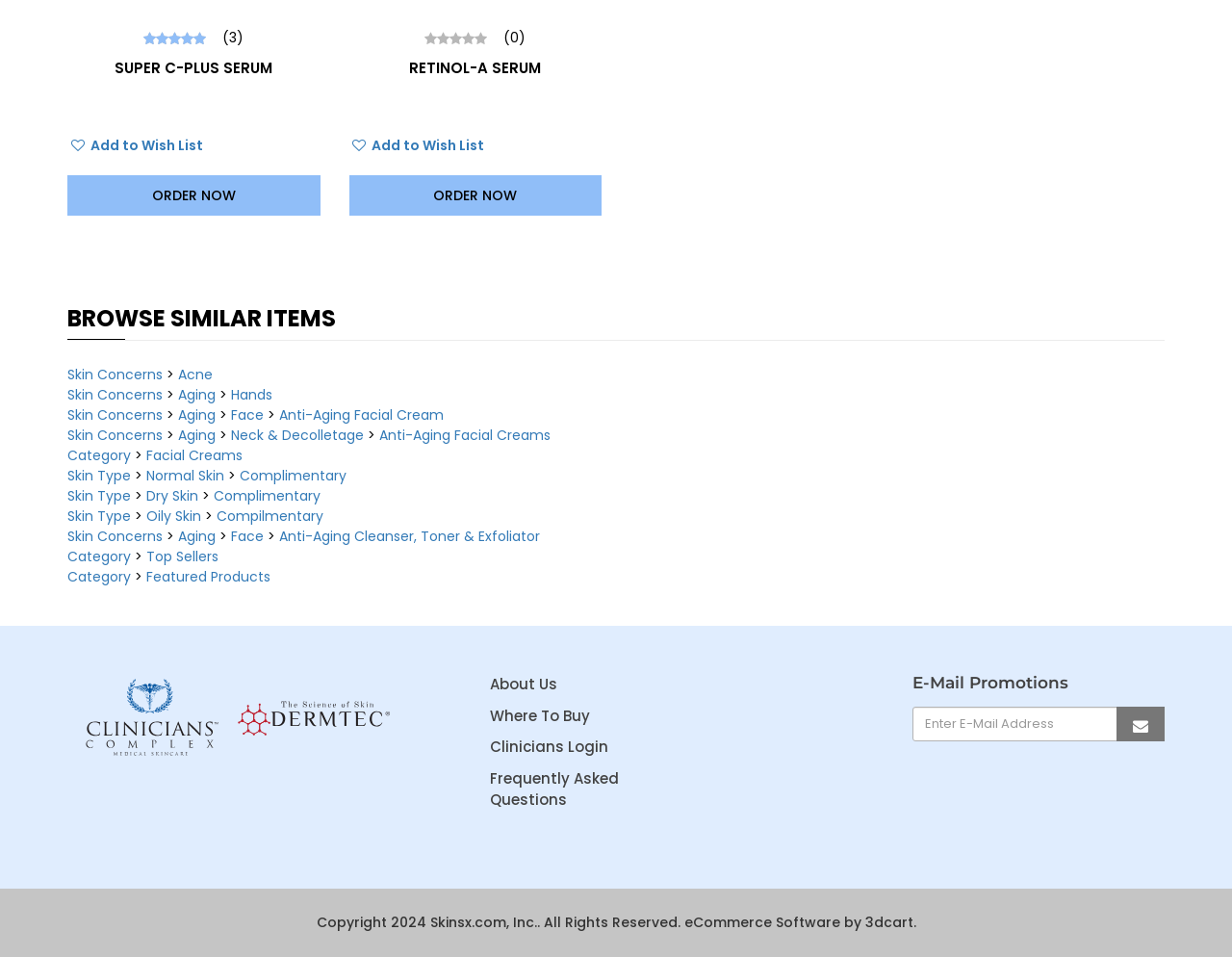What is the call-to-action text of the 'SUPER C-PLUS SERUM' product?
Offer a detailed and exhaustive answer to the question.

I examined the link of the 'SUPER C-PLUS SERUM' product and found that the call-to-action text is 'ORDER NOW'.